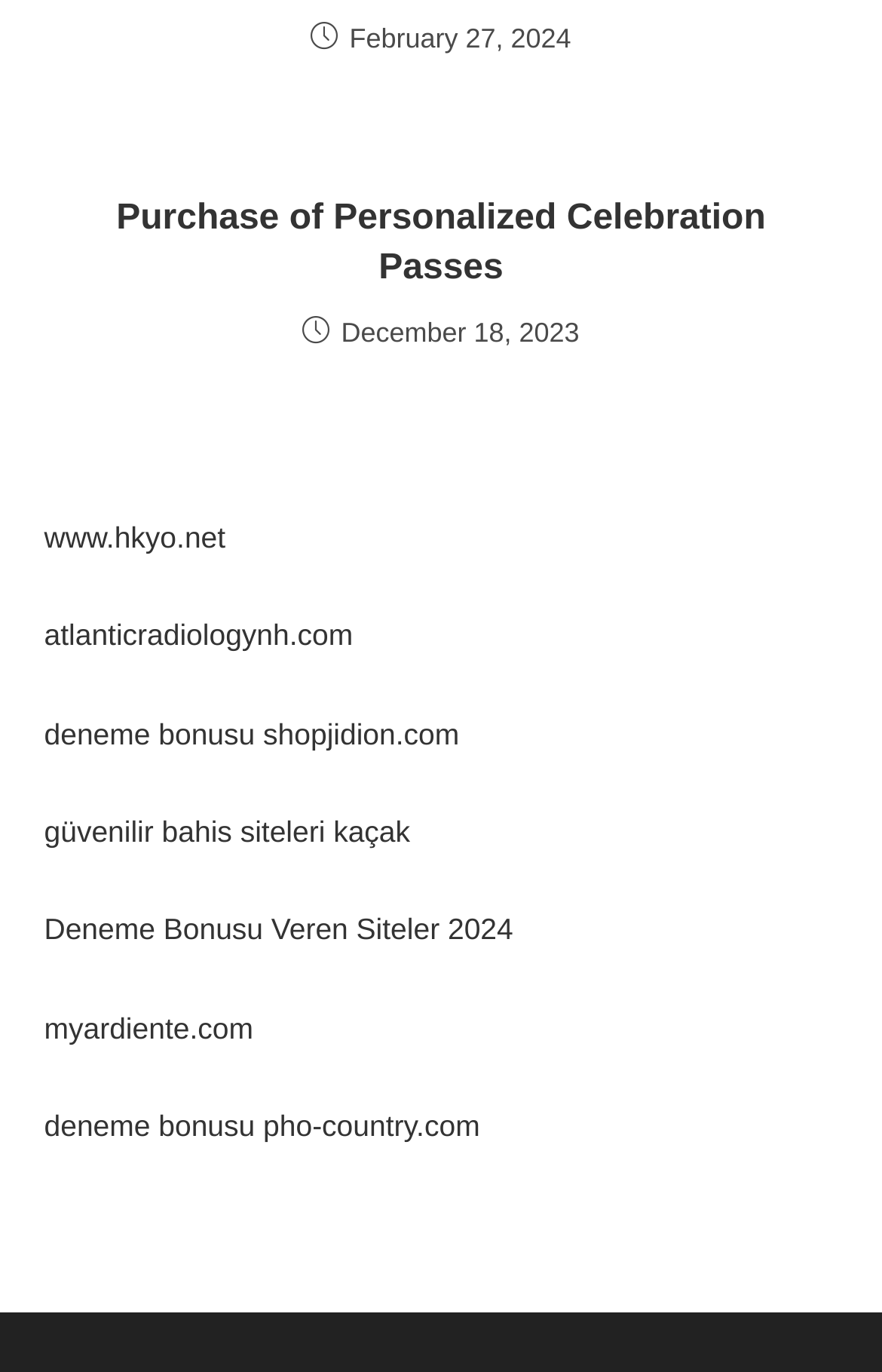What is the title of the article?
Using the image as a reference, answer with just one word or a short phrase.

Purchase of Personalized Celebration Passes